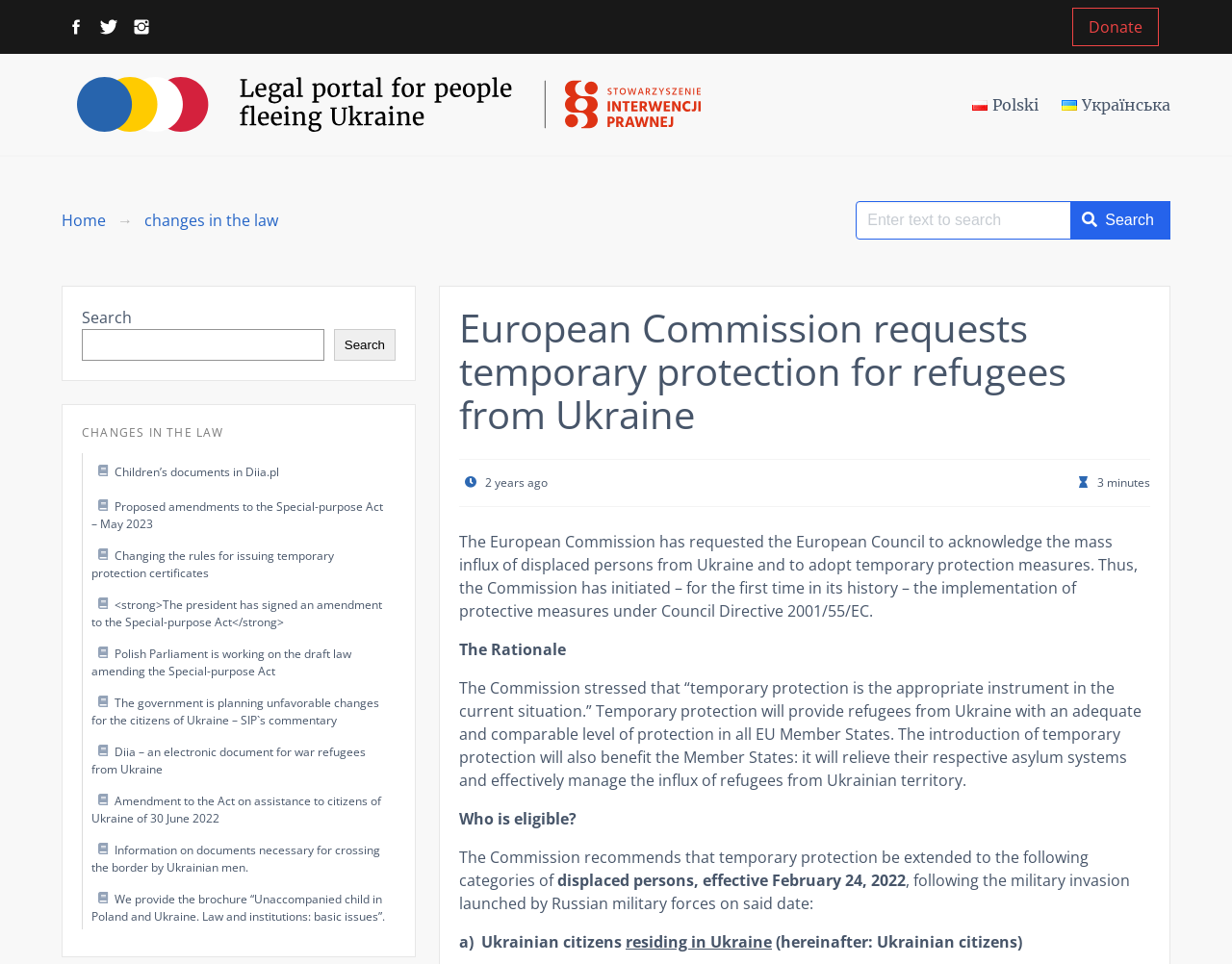Please locate the bounding box coordinates of the region I need to click to follow this instruction: "Call the phone number".

None